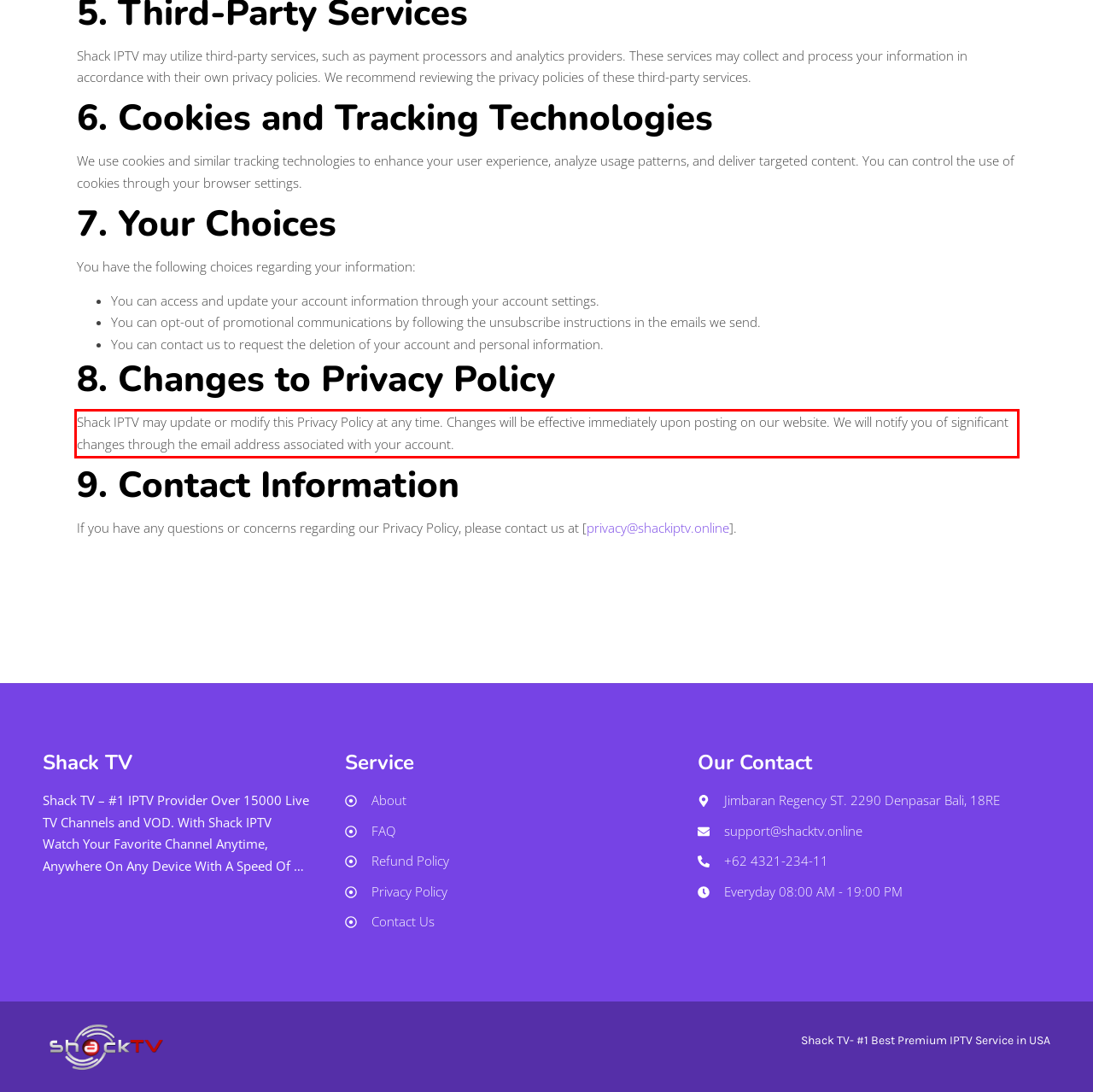Within the screenshot of the webpage, locate the red bounding box and use OCR to identify and provide the text content inside it.

Shack IPTV may update or modify this Privacy Policy at any time. Changes will be effective immediately upon posting on our website. We will notify you of significant changes through the email address associated with your account.